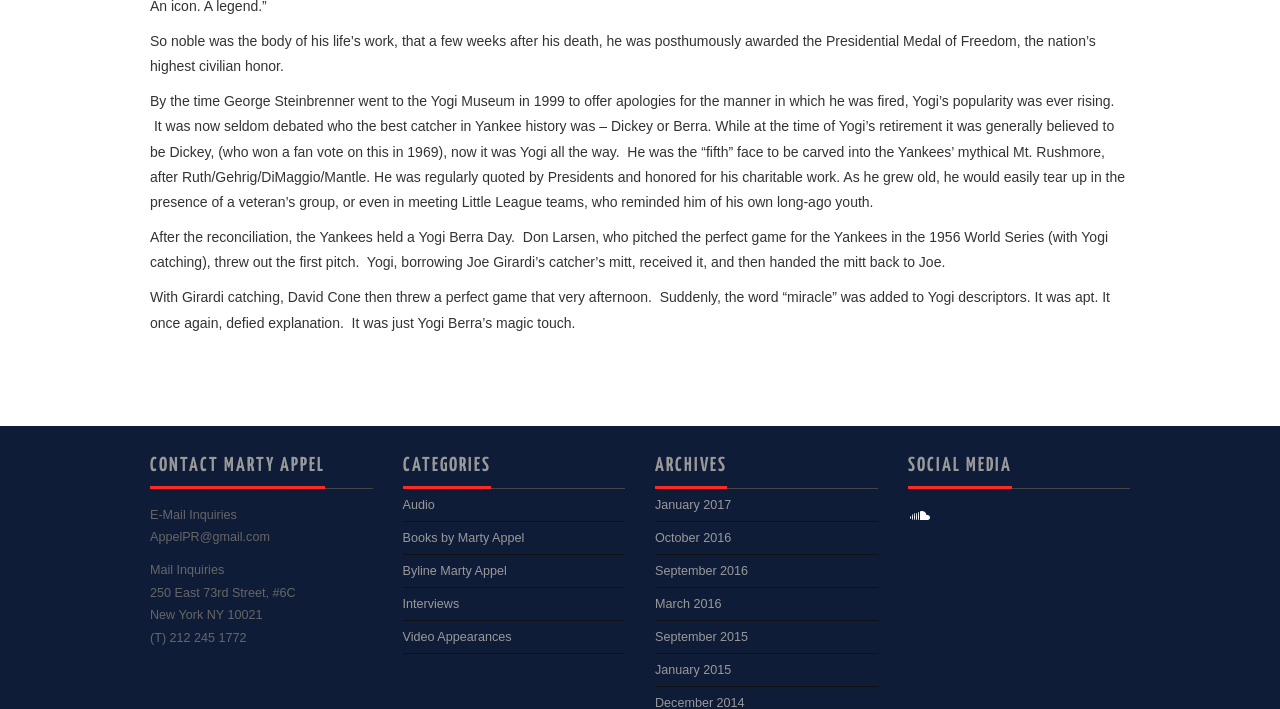What is the email address for inquiries?
Please respond to the question with a detailed and thorough explanation.

In the contact section, there is a static text element that provides the email address for inquiries, which is AppelPR@gmail.com.